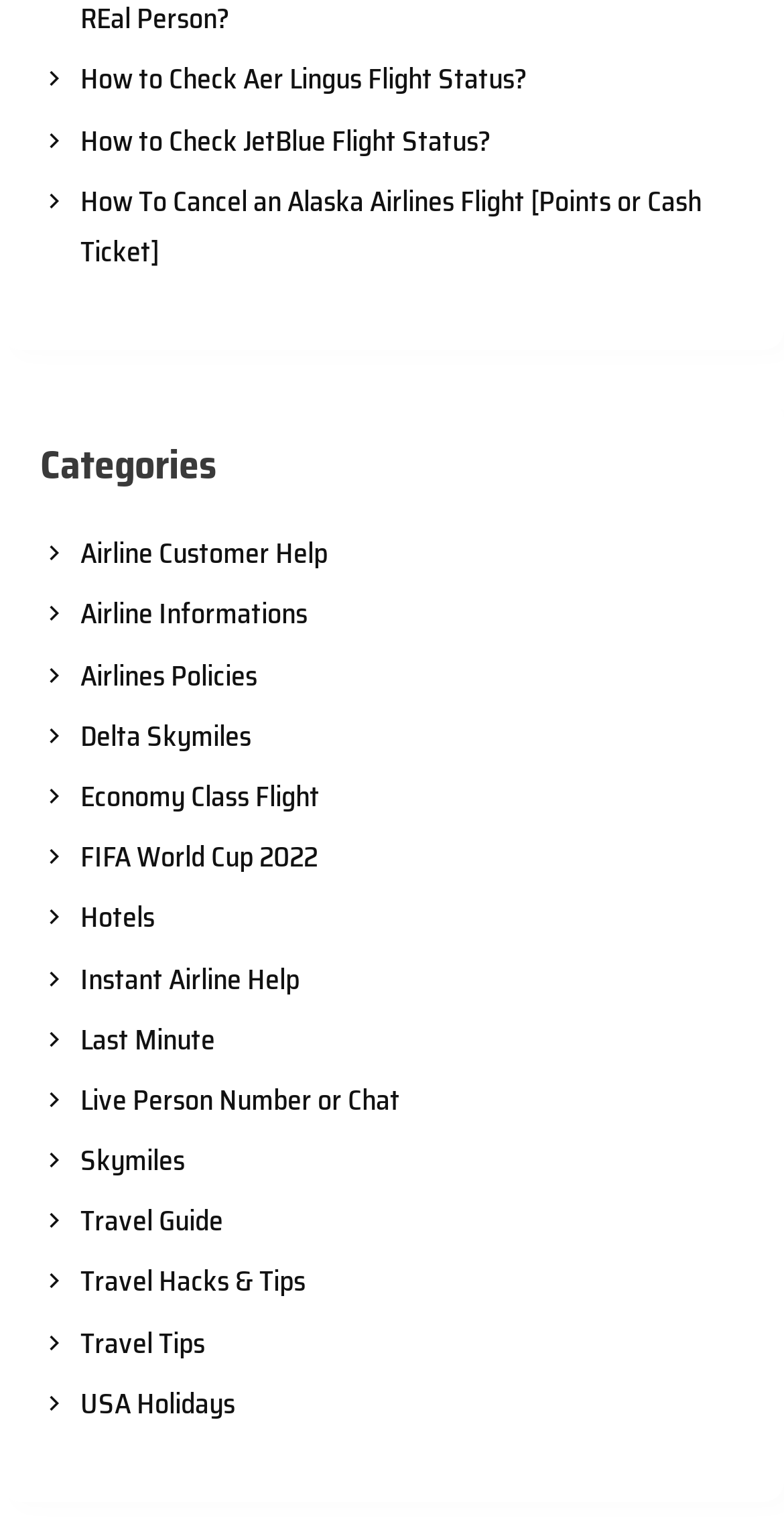What is the main category of the webpage?
Use the information from the screenshot to give a comprehensive response to the question.

The webpage has multiple links related to airlines, such as checking flight status, canceling flights, and airline customer help, which suggests that the main category of the webpage is airline-related information.